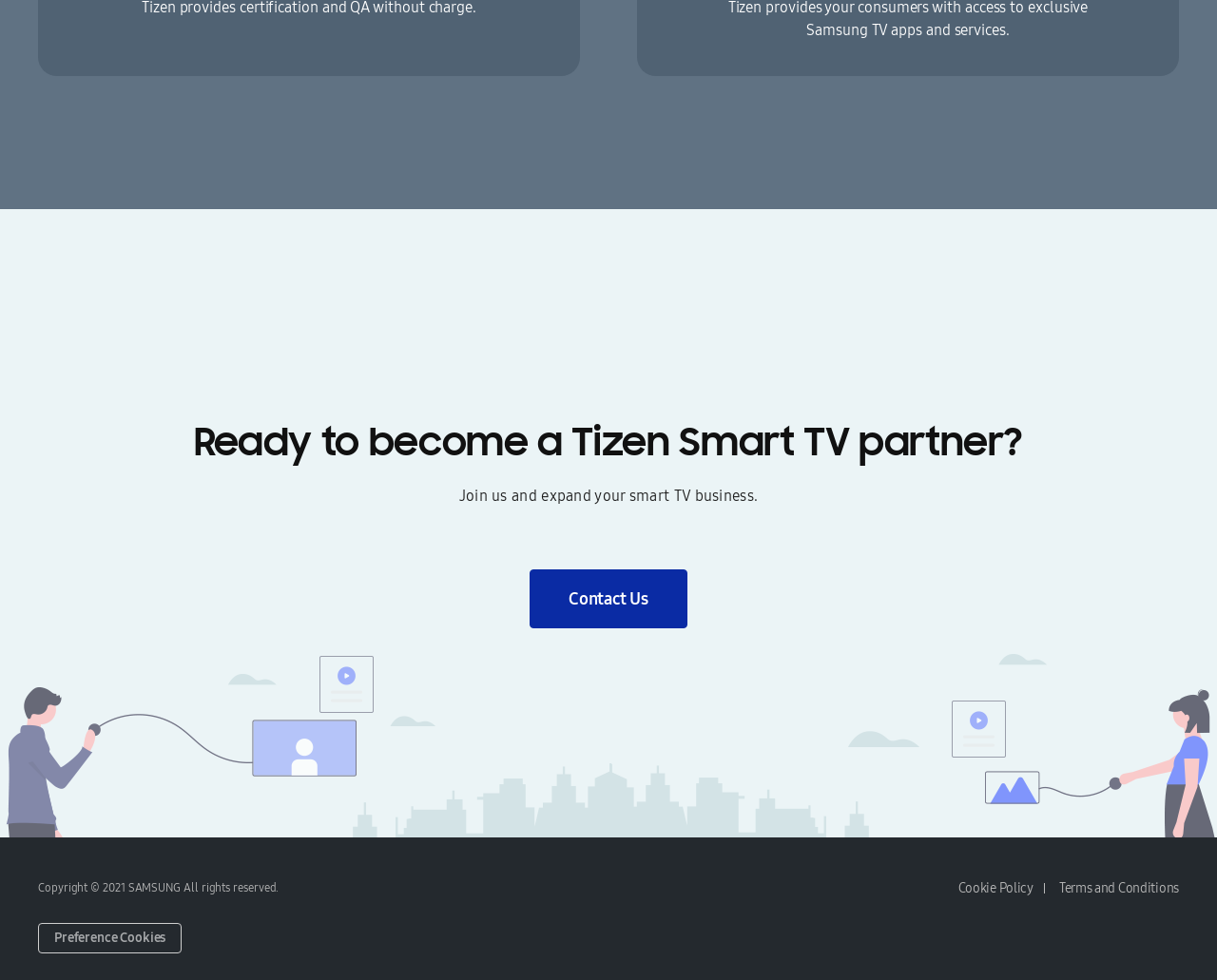Please answer the following question using a single word or phrase: 
What is the purpose of the 'Contact Us' link?

To get in touch with Samsung